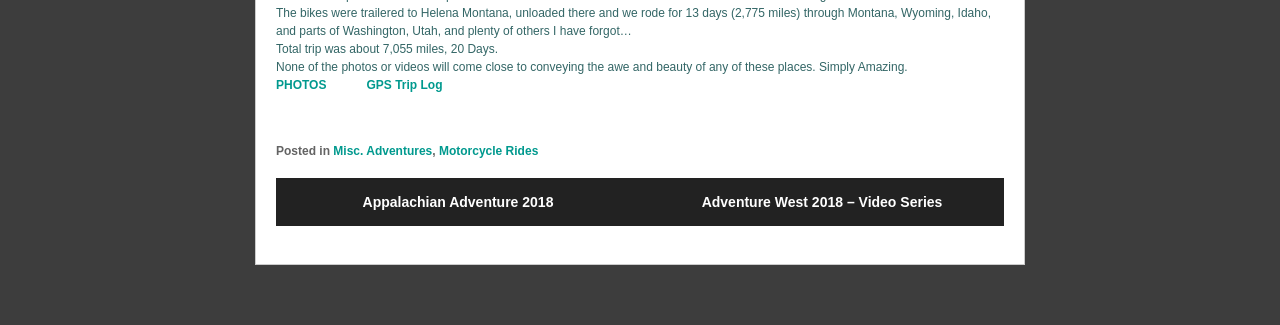Provide your answer in one word or a succinct phrase for the question: 
How many links are there in the navigation?

2